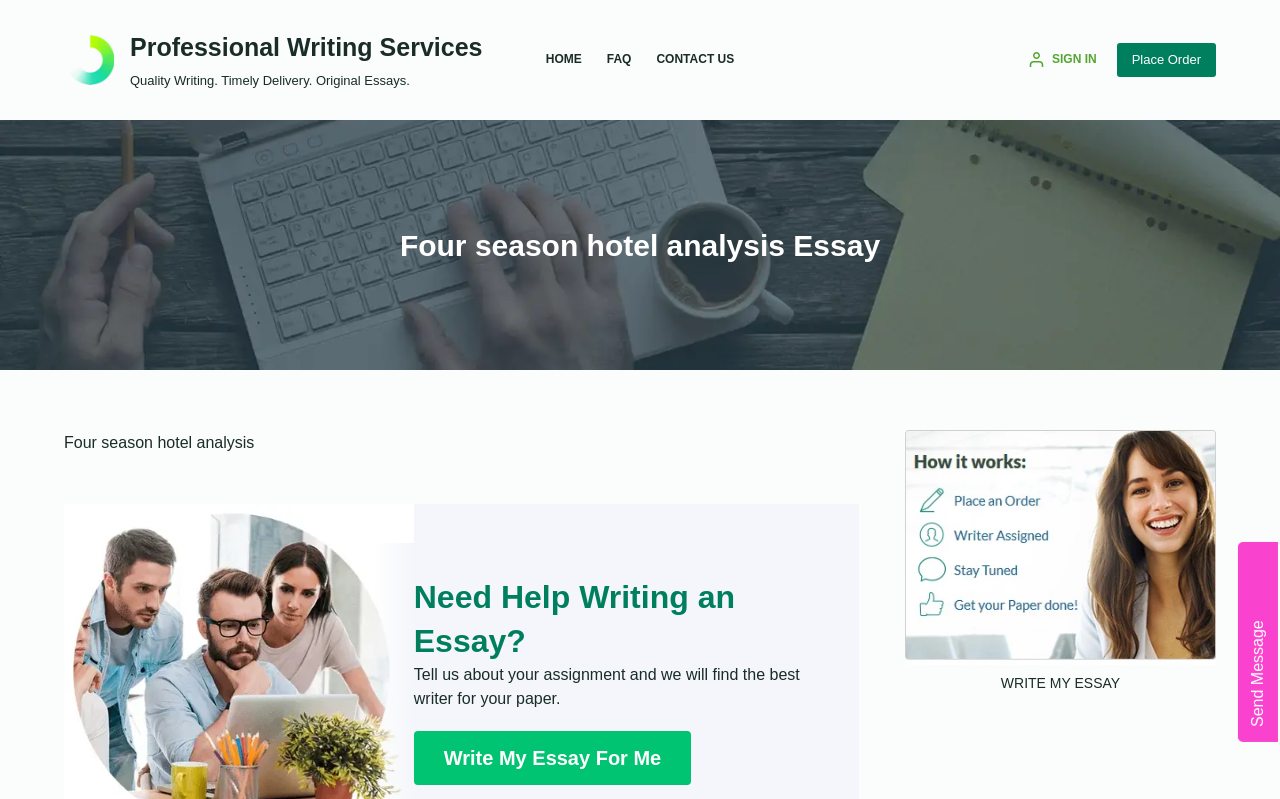What is the purpose of the 'SIGN IN' link?
Using the details shown in the screenshot, provide a comprehensive answer to the question.

The 'SIGN IN' link is placed at the top right corner of the page, suggesting that it is used to sign in to an existing account on the website.